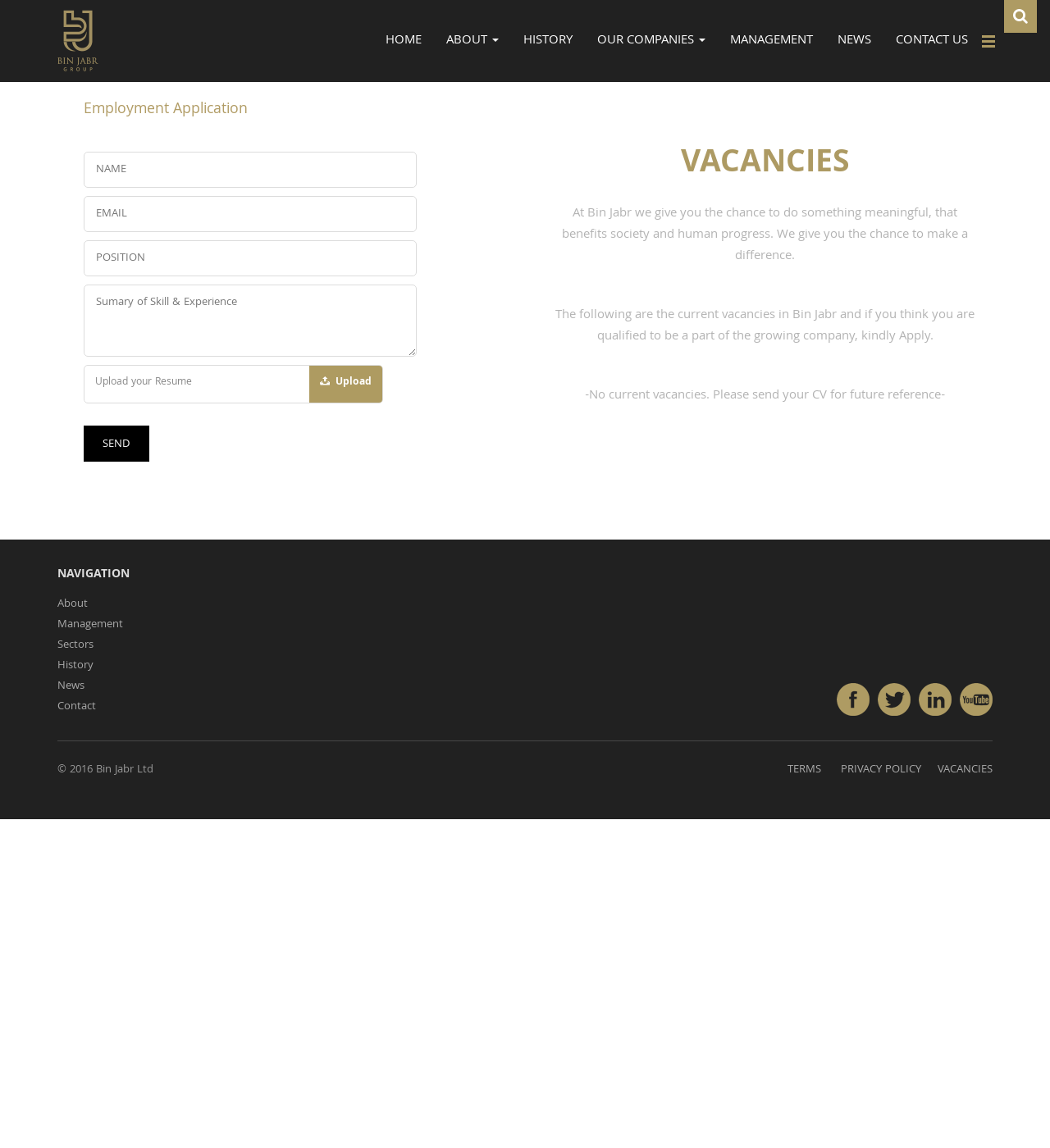What is the current status of job vacancies?
Make sure to answer the question with a detailed and comprehensive explanation.

I found a StaticText element with text '-No current vacancies. Please send your CV for future reference-' at [0.557, 0.336, 0.9, 0.354], which indicates that there are currently no job vacancies available.